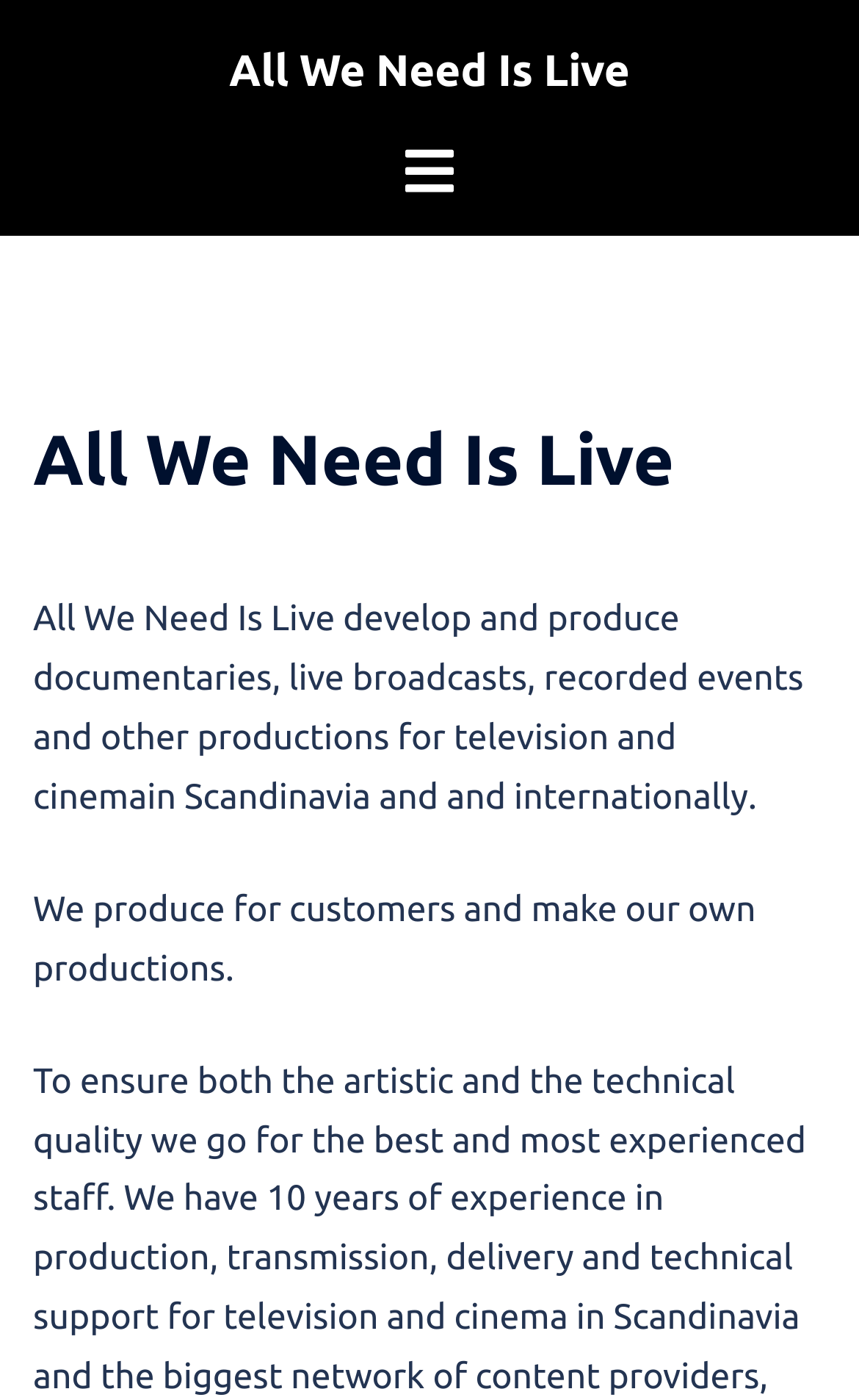How many types of clients does the company have?
Answer the question with a single word or phrase, referring to the image.

Two